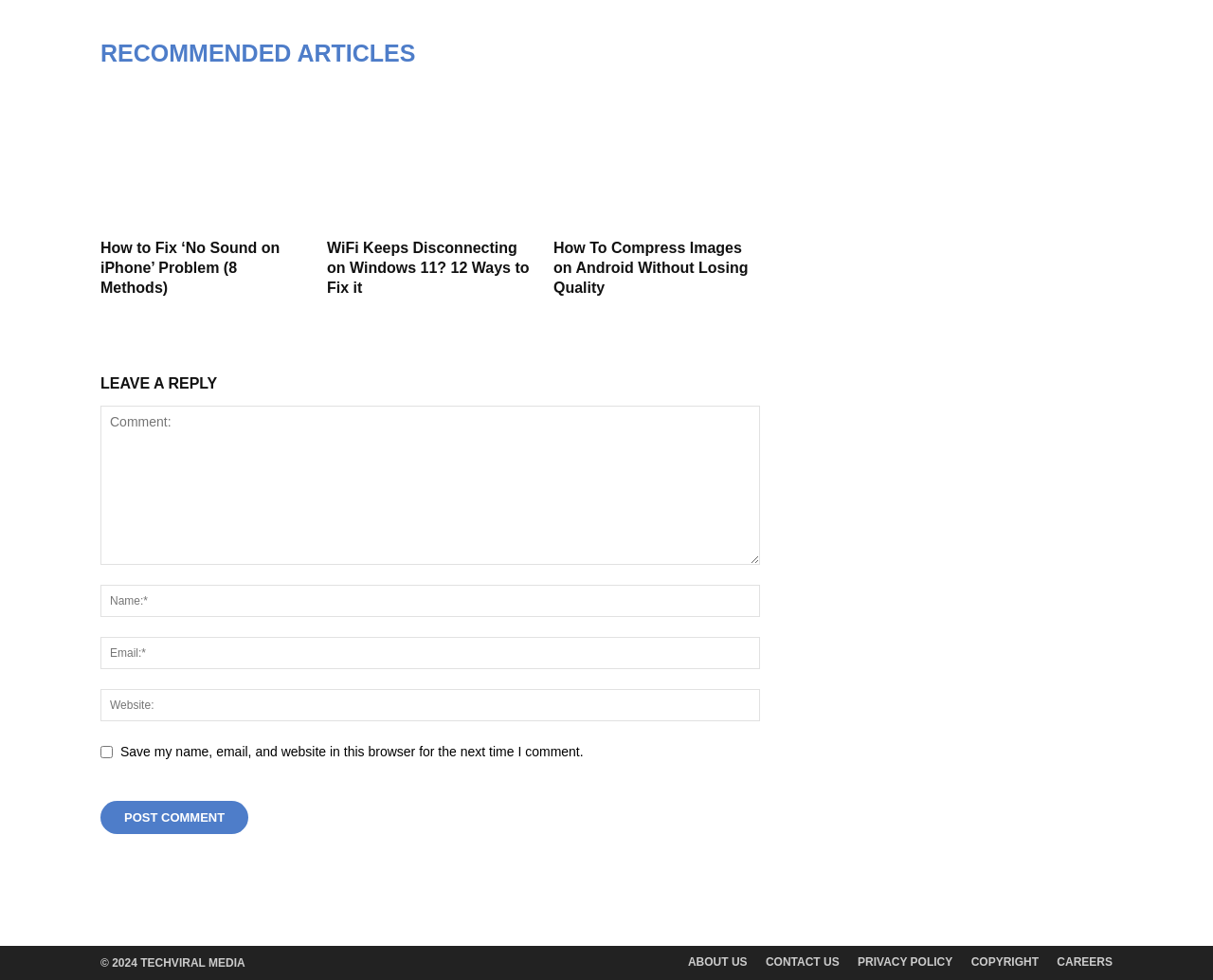Locate the bounding box coordinates of the clickable region necessary to complete the following instruction: "Post a comment". Provide the coordinates in the format of four float numbers between 0 and 1, i.e., [left, top, right, bottom].

[0.083, 0.817, 0.205, 0.851]